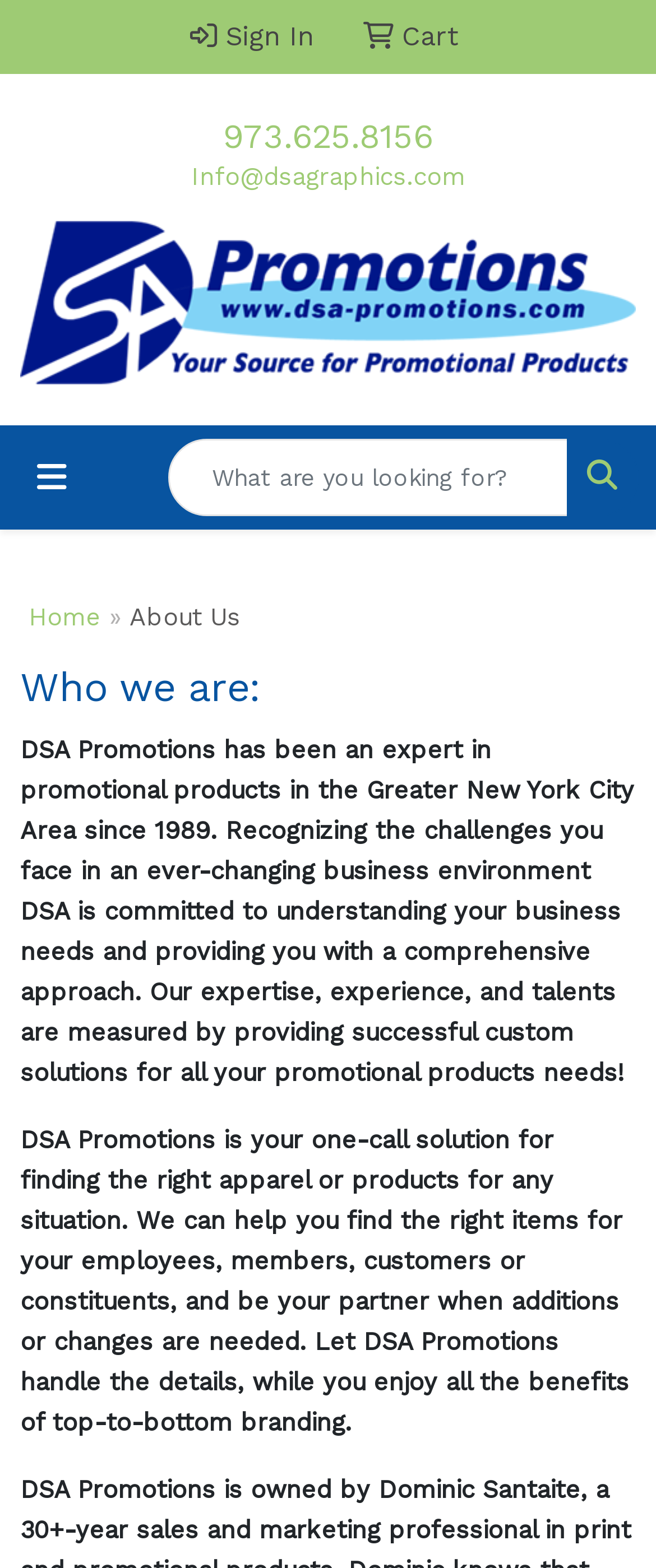Determine the bounding box for the UI element as described: "alt="DSA Promotions/DSA Graphics"". The coordinates should be represented as four float numbers between 0 and 1, formatted as [left, top, right, bottom].

[0.031, 0.136, 0.969, 0.25]